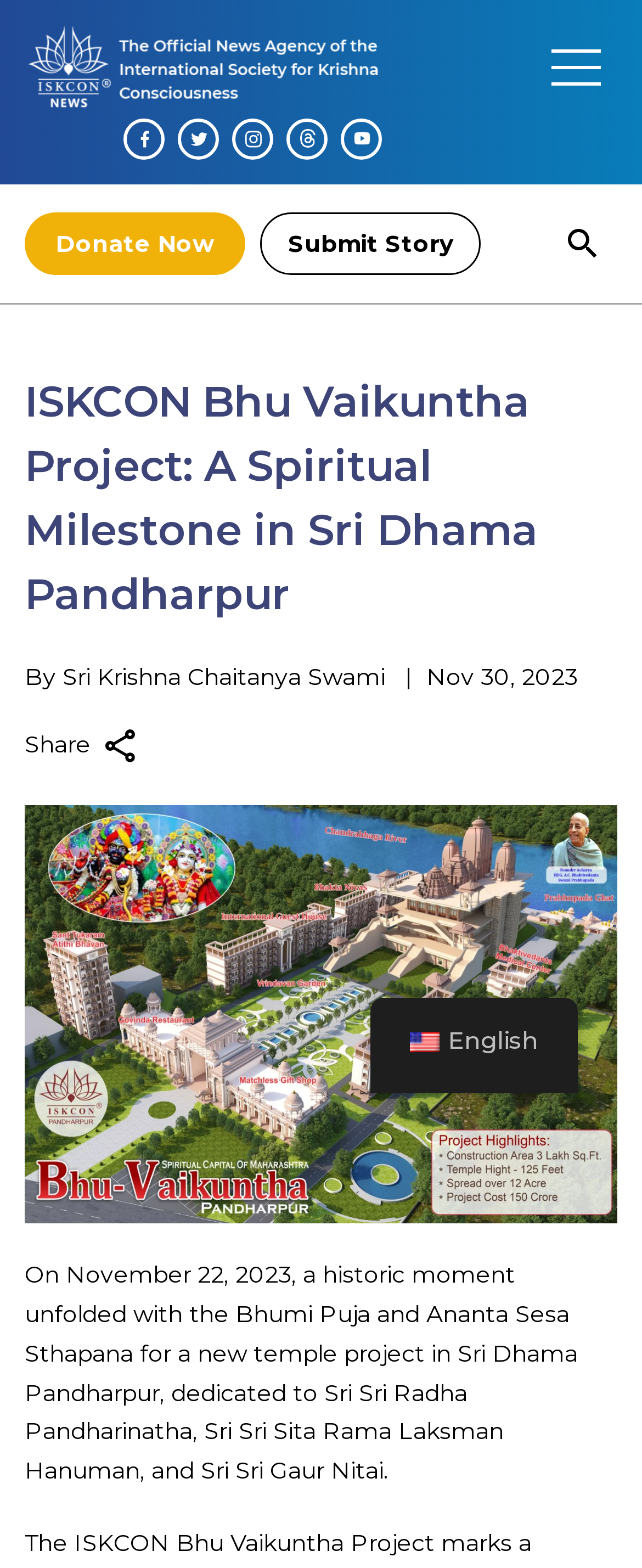Can you specify the bounding box coordinates for the region that should be clicked to fulfill this instruction: "Switch to English".

[0.577, 0.636, 0.9, 0.686]